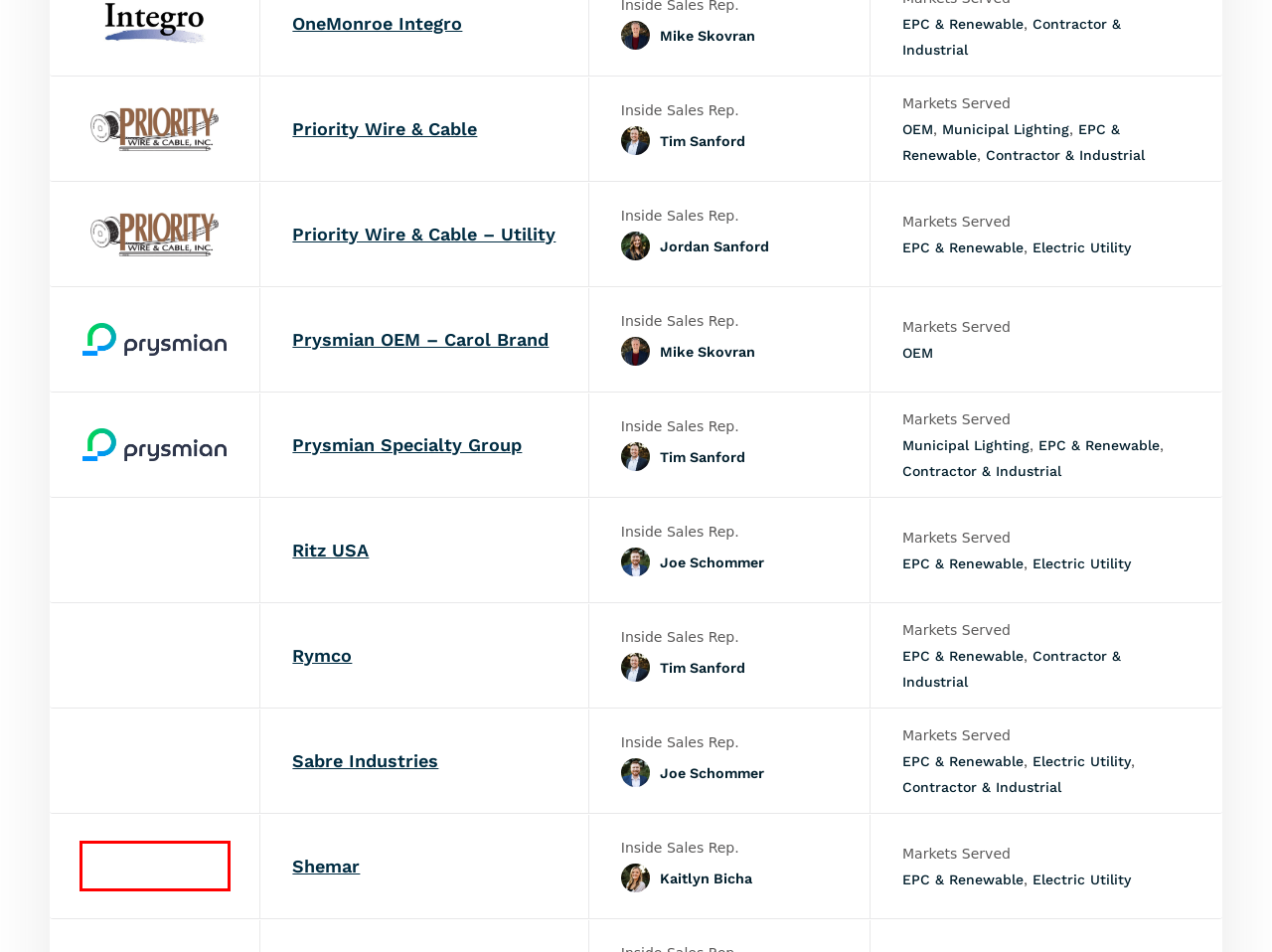Look at the screenshot of a webpage where a red rectangle bounding box is present. Choose the webpage description that best describes the new webpage after clicking the element inside the red bounding box. Here are the candidates:
A. Shemar - Electrical Manufacturer | EMS Partners
B. Prysmian OEM - Carol Brand - Electrical Manufacturer | EMS Partners
C. Priority Wire & Cable - Utility - Electrical Manufacturer | EMS Partners
D. Ritz USA - Electrical Manufacturer | EMS Partners
E. Priority Wire & Cable - Electrical Manufacturer | EMS Partners
F. Sabre Industries - Electrical Manufacturer | EMS Partners
G. Rymco - Electrical Manufacturer | EMS Partners
H. Prysmian Specialty Group - Electrical Manufacturer | EMS Partners

A